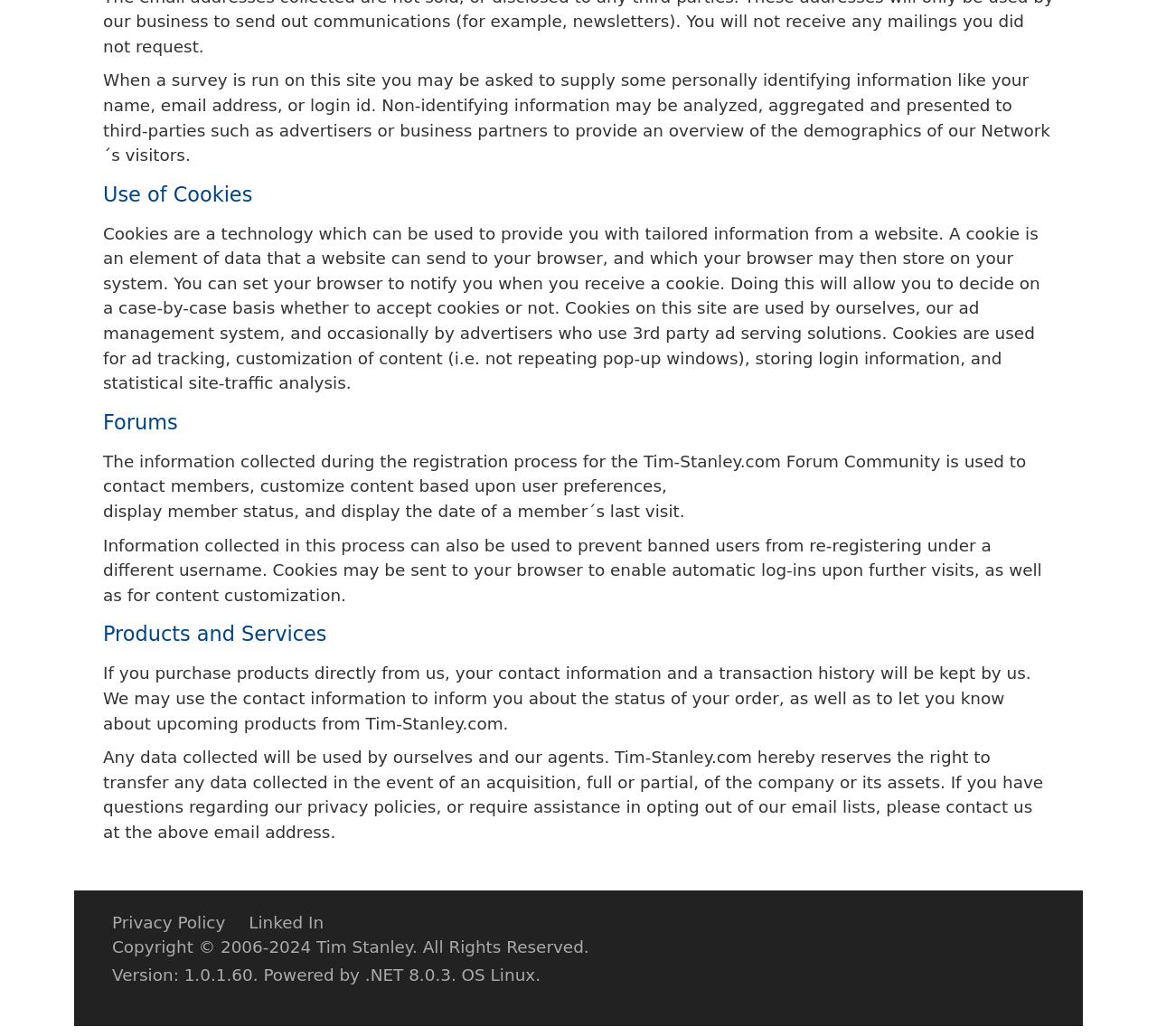Given the element description "Linked In", identify the bounding box of the corresponding UI element.

[0.215, 0.881, 0.28, 0.899]